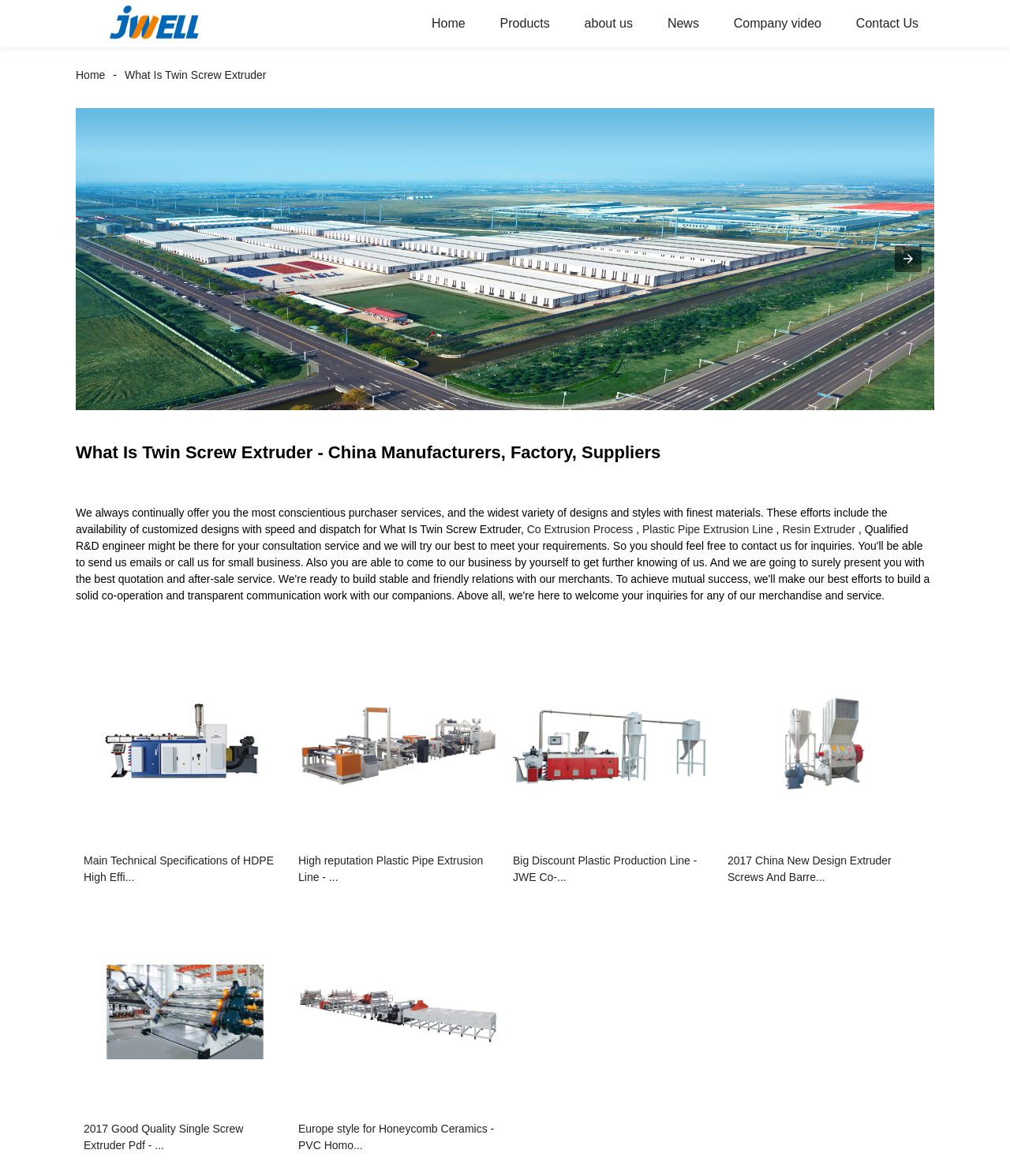Please provide a one-word or phrase answer to the question: 
What is the topic of the link 'Co Extrusion Process'?

Extrusion Process